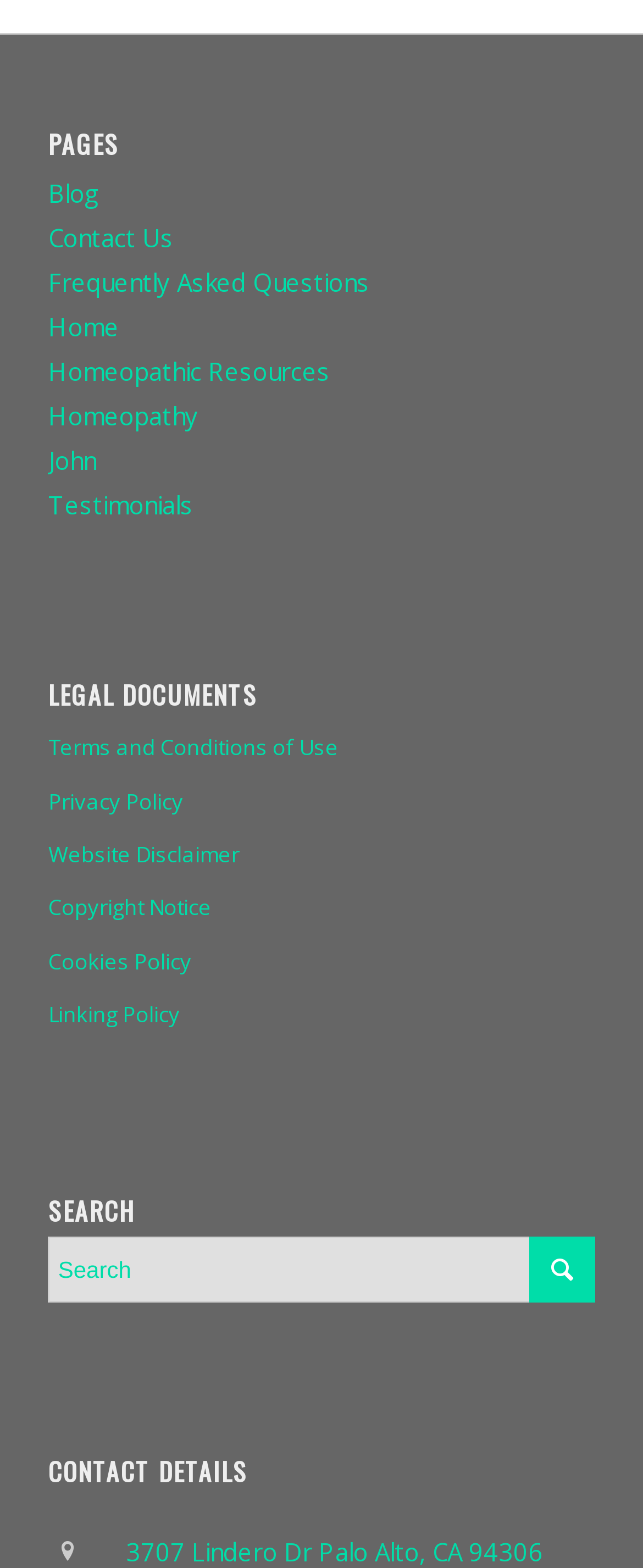Show the bounding box coordinates of the region that should be clicked to follow the instruction: "view homeopathic resources."

[0.075, 0.226, 0.513, 0.247]